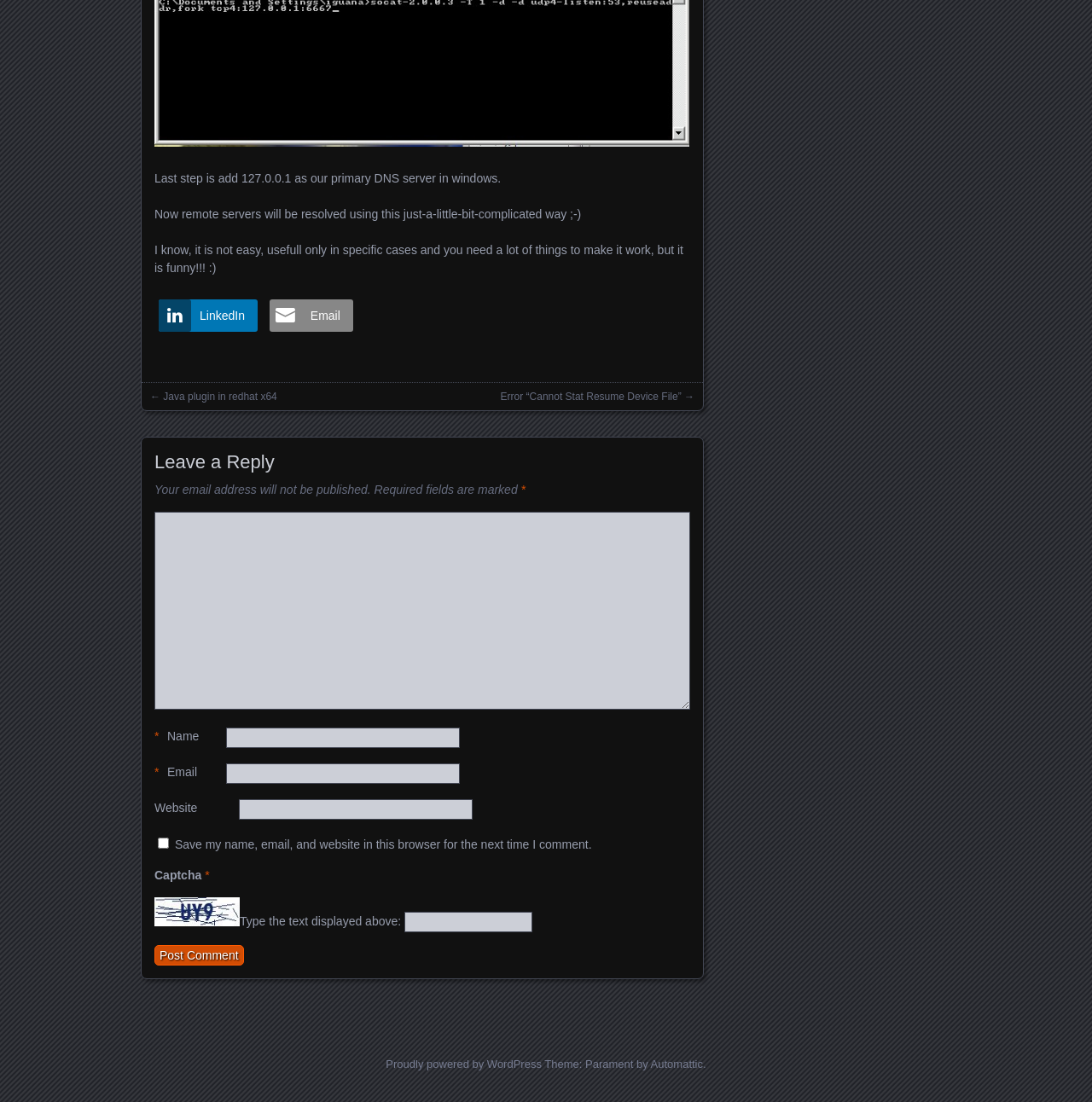What is the 'Posts navigation' section for?
Can you provide an in-depth and detailed response to the question?

The 'Posts navigation' section includes links to previous and next posts, as well as a list of post titles. It allows users to easily navigate between different posts on the website.